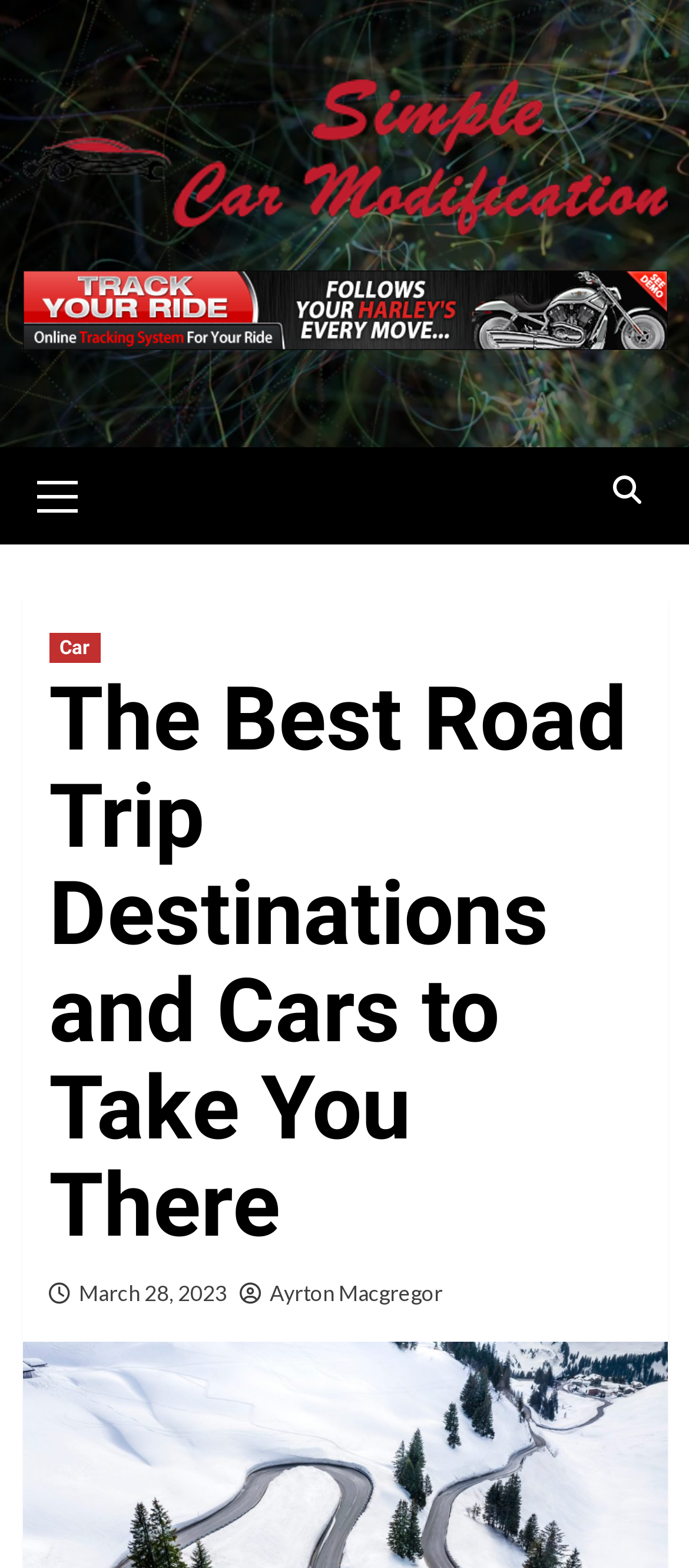Based on the image, provide a detailed and complete answer to the question: 
How many menu items are in the primary menu?

I found the primary menu by looking at the generic element with the description 'primary-menu' and then counted the number of links inside it, which is 1.